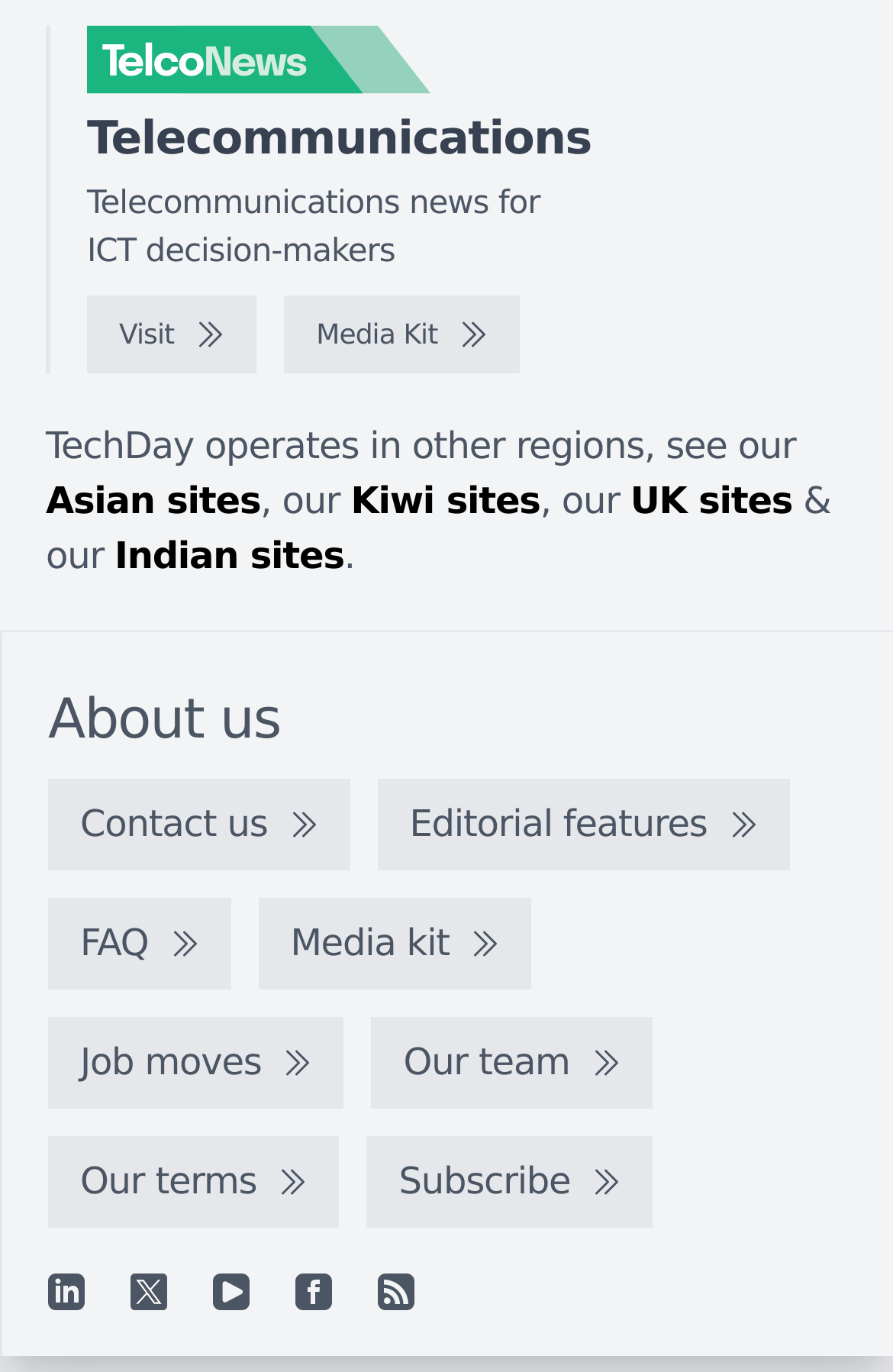How many social media links are available?
Based on the image, give a concise answer in the form of a single word or short phrase.

5